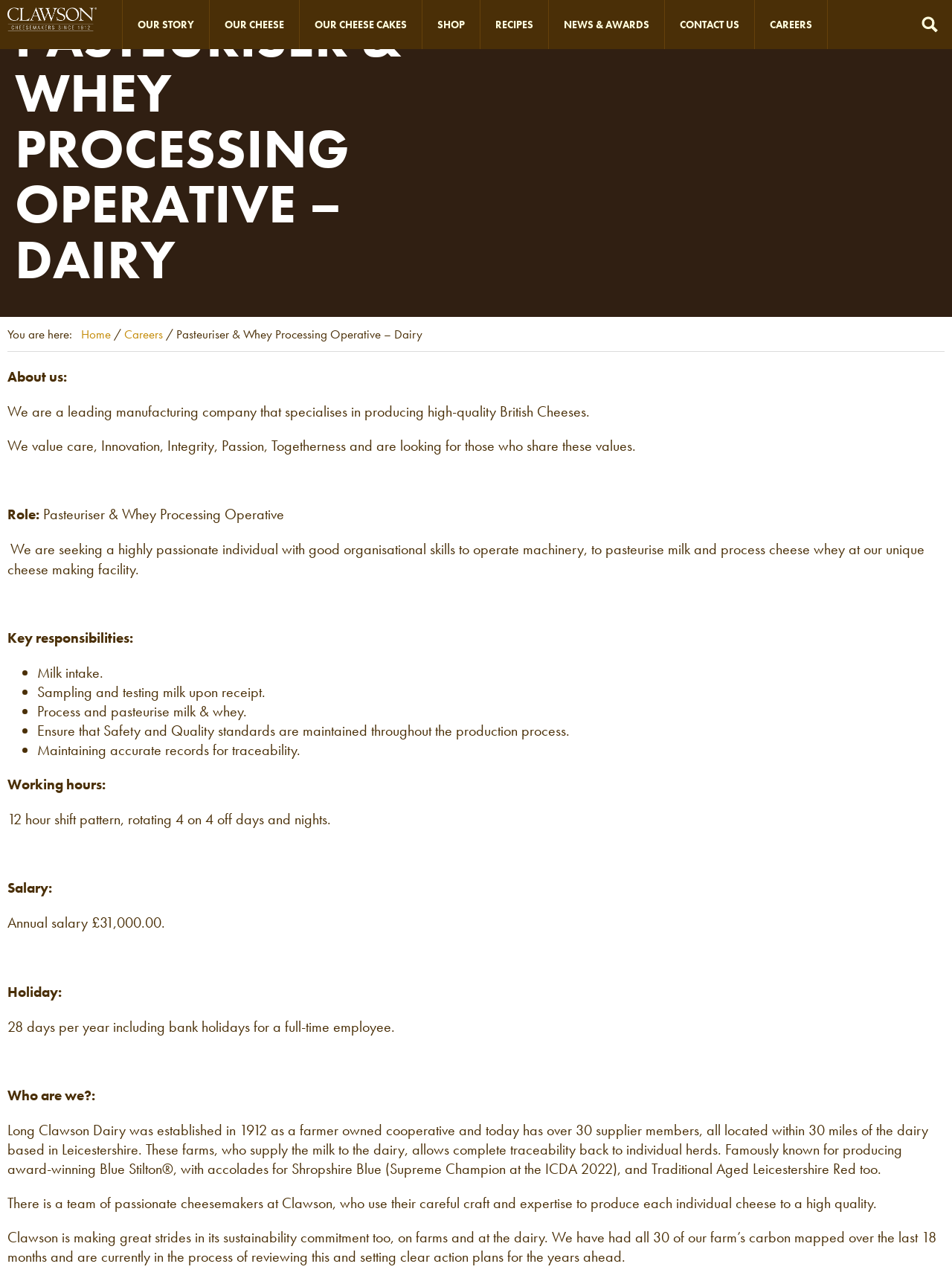Please identify the bounding box coordinates of the area that needs to be clicked to fulfill the following instruction: "Search for a job."

[0.966, 0.012, 0.989, 0.027]